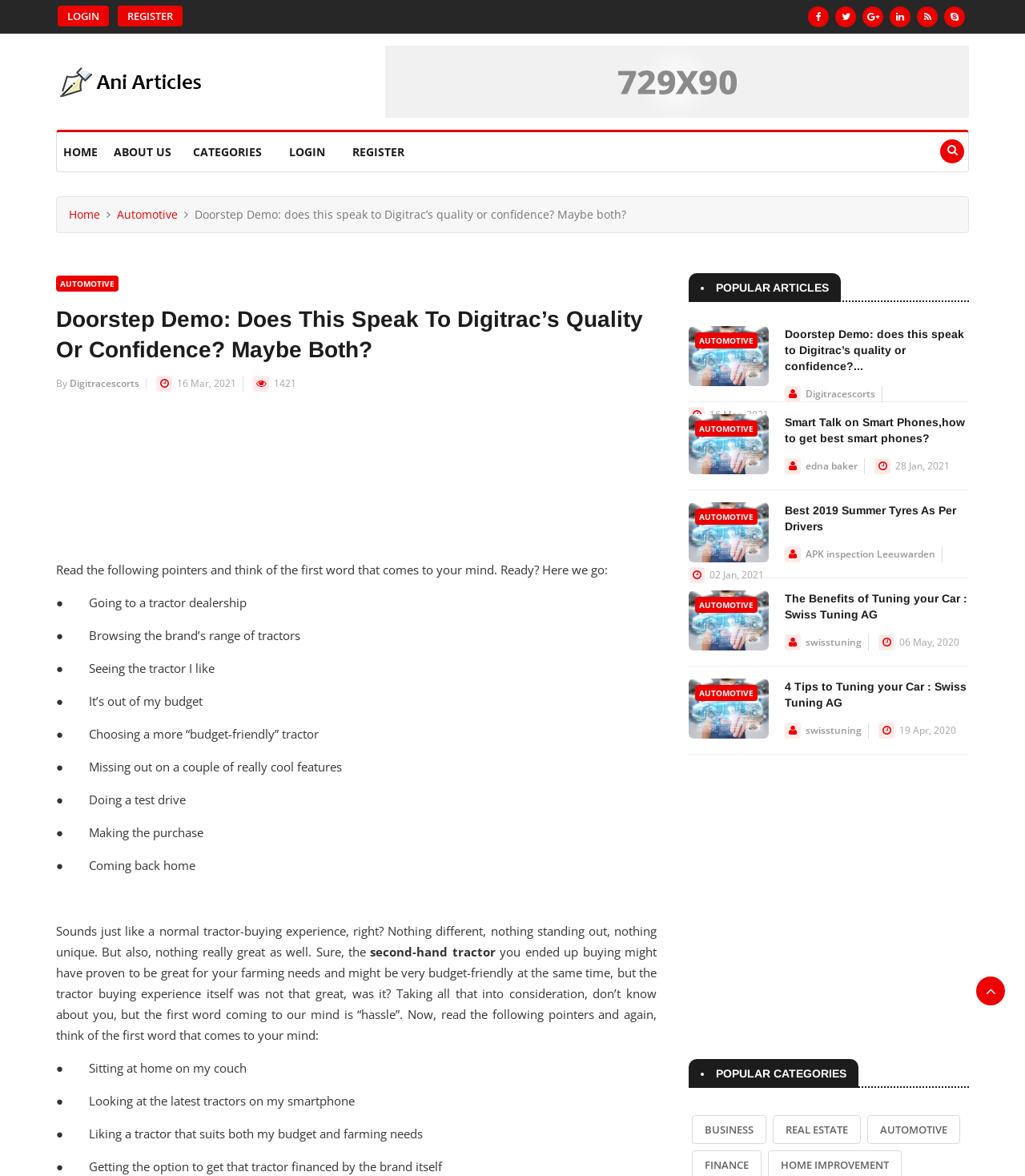Identify the bounding box coordinates of the clickable region to carry out the given instruction: "Browse popular articles".

[0.672, 0.232, 0.945, 0.257]